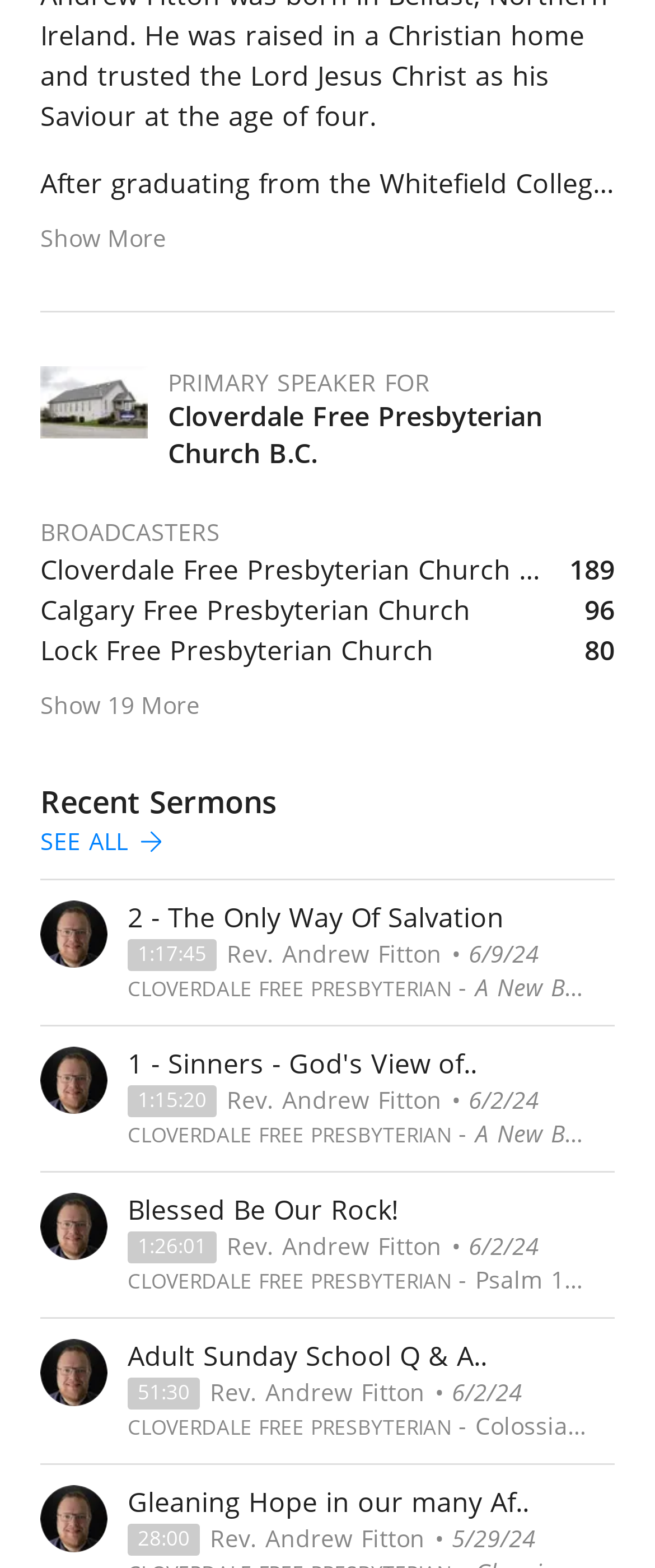Using the webpage screenshot, locate the HTML element that fits the following description and provide its bounding box: "A New Beginning".

[0.062, 0.402, 0.662, 0.428]